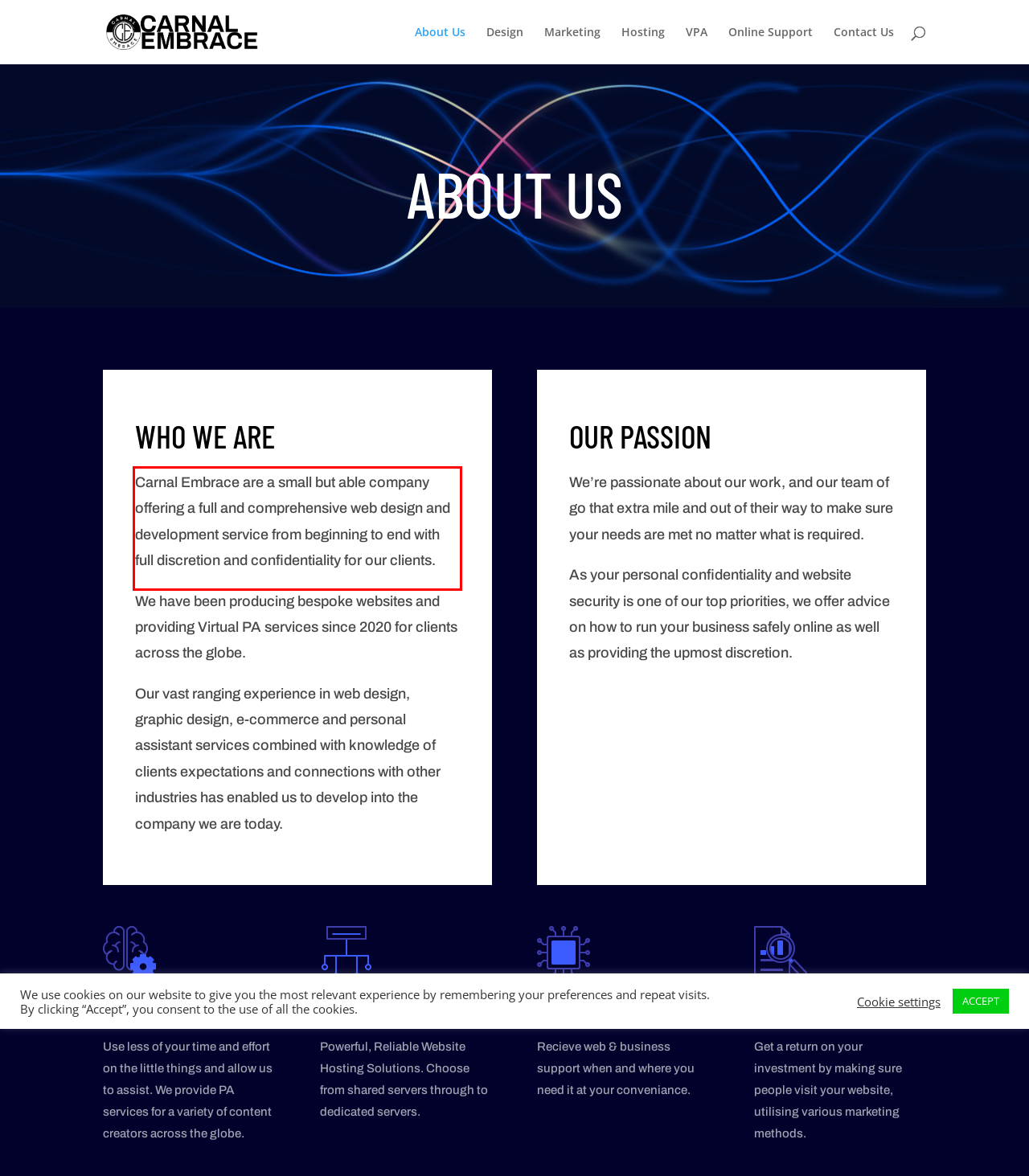Using the provided screenshot of a webpage, recognize and generate the text found within the red rectangle bounding box.

Carnal Embrace are a small but able company offering a full and comprehensive web design and development service from beginning to end with full discretion and confidentiality for our clients.